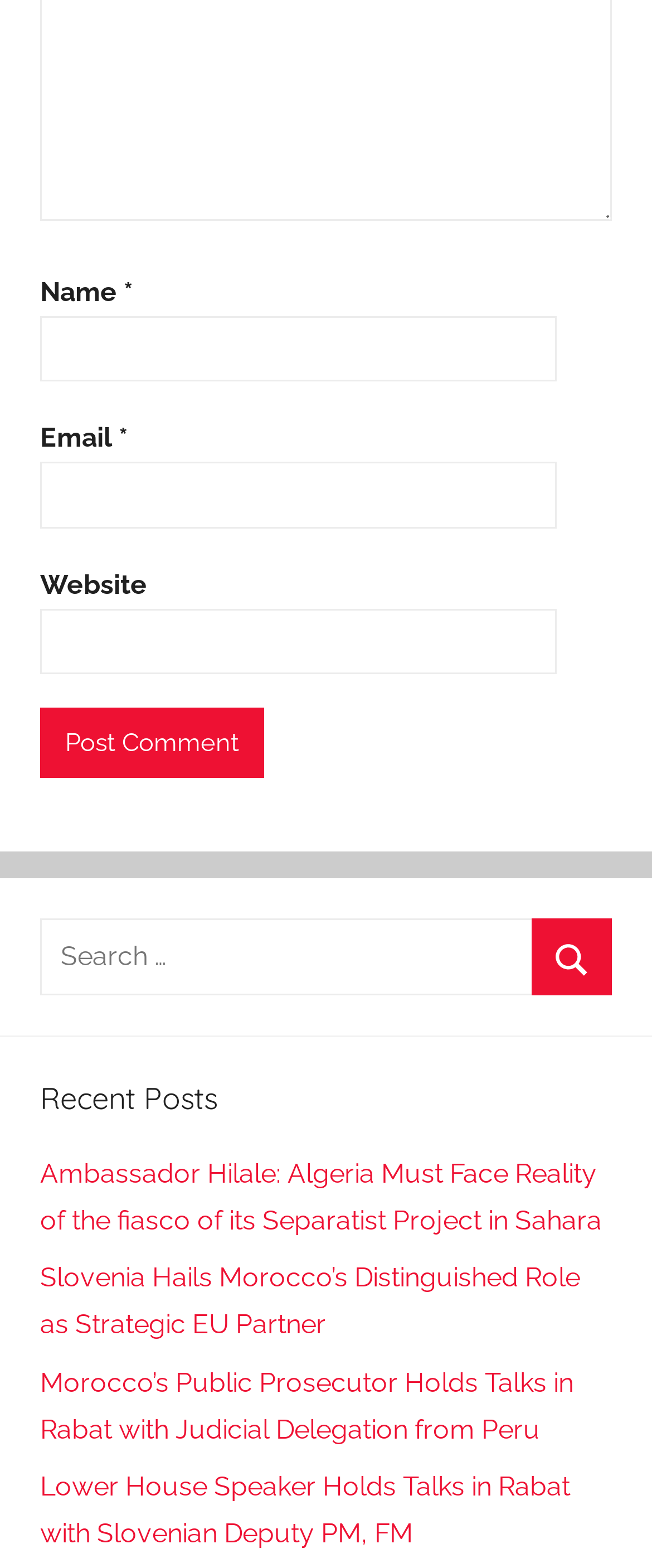Determine the bounding box coordinates of the area to click in order to meet this instruction: "Enter your name".

[0.062, 0.201, 0.854, 0.243]